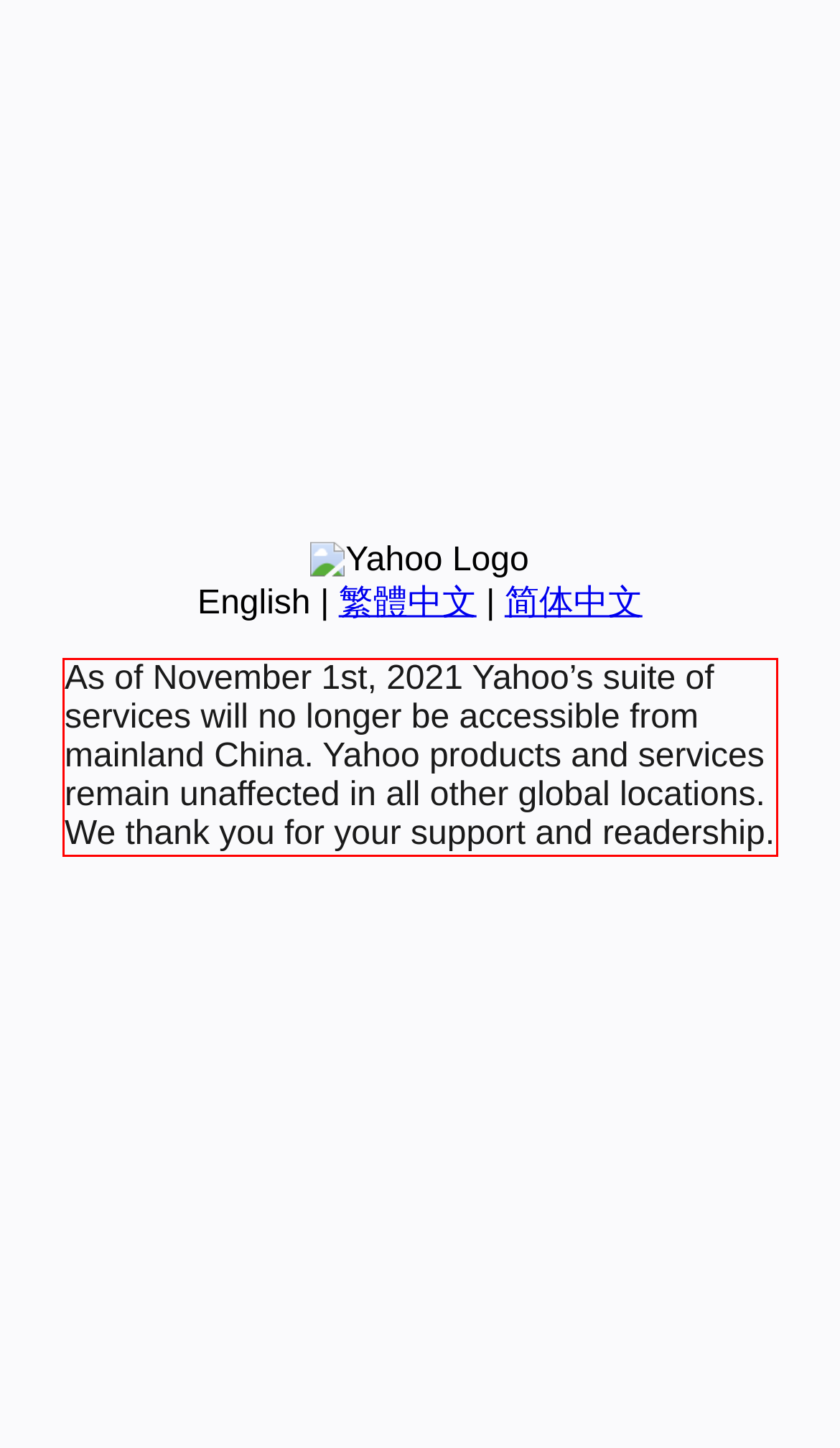Review the screenshot of the webpage and recognize the text inside the red rectangle bounding box. Provide the extracted text content.

As of November 1st, 2021 Yahoo’s suite of services will no longer be accessible from mainland China. Yahoo products and services remain unaffected in all other global locations. We thank you for your support and readership.